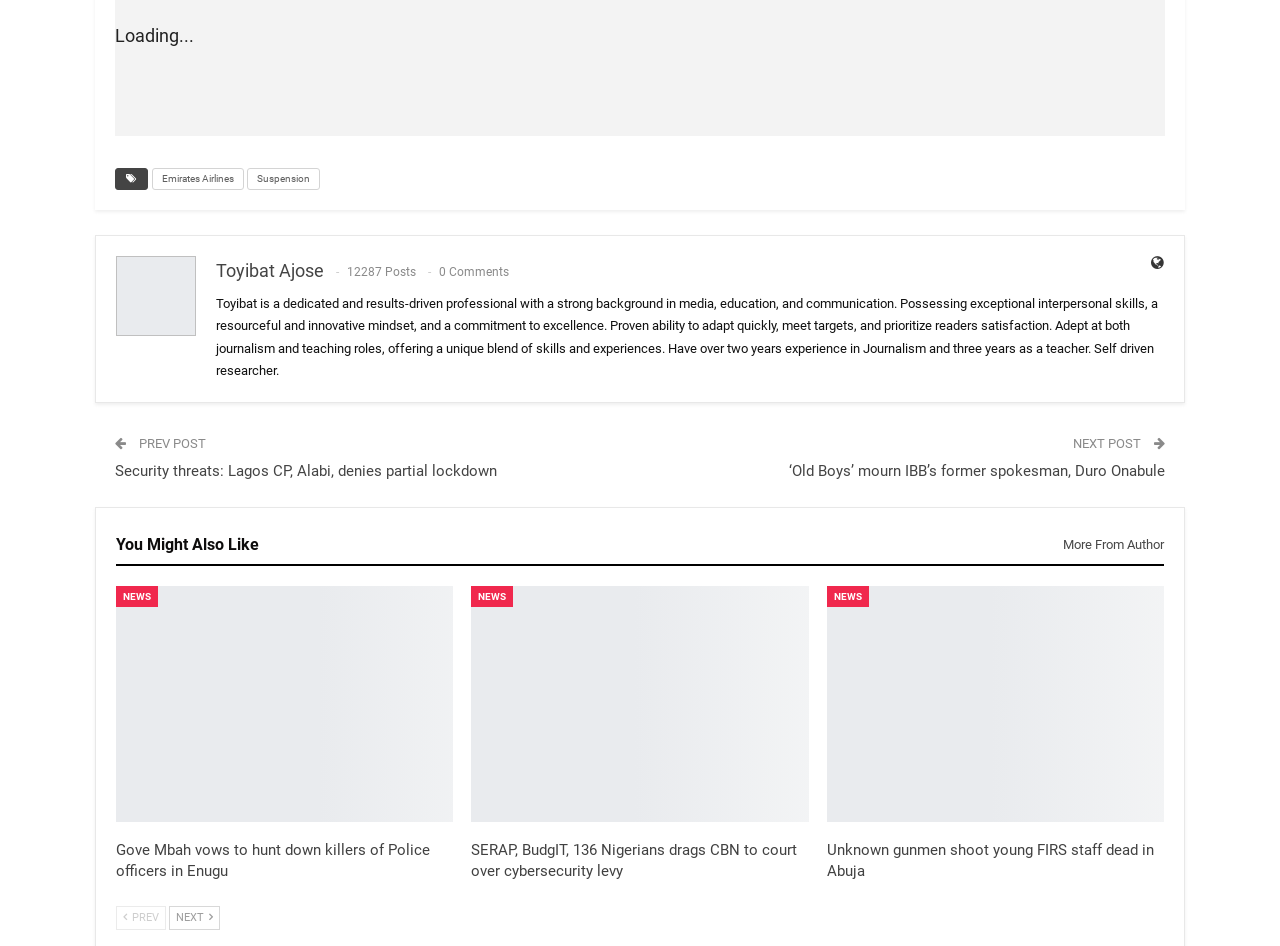Please locate the bounding box coordinates of the element that should be clicked to achieve the given instruction: "View news article about Security threats".

[0.09, 0.488, 0.388, 0.507]